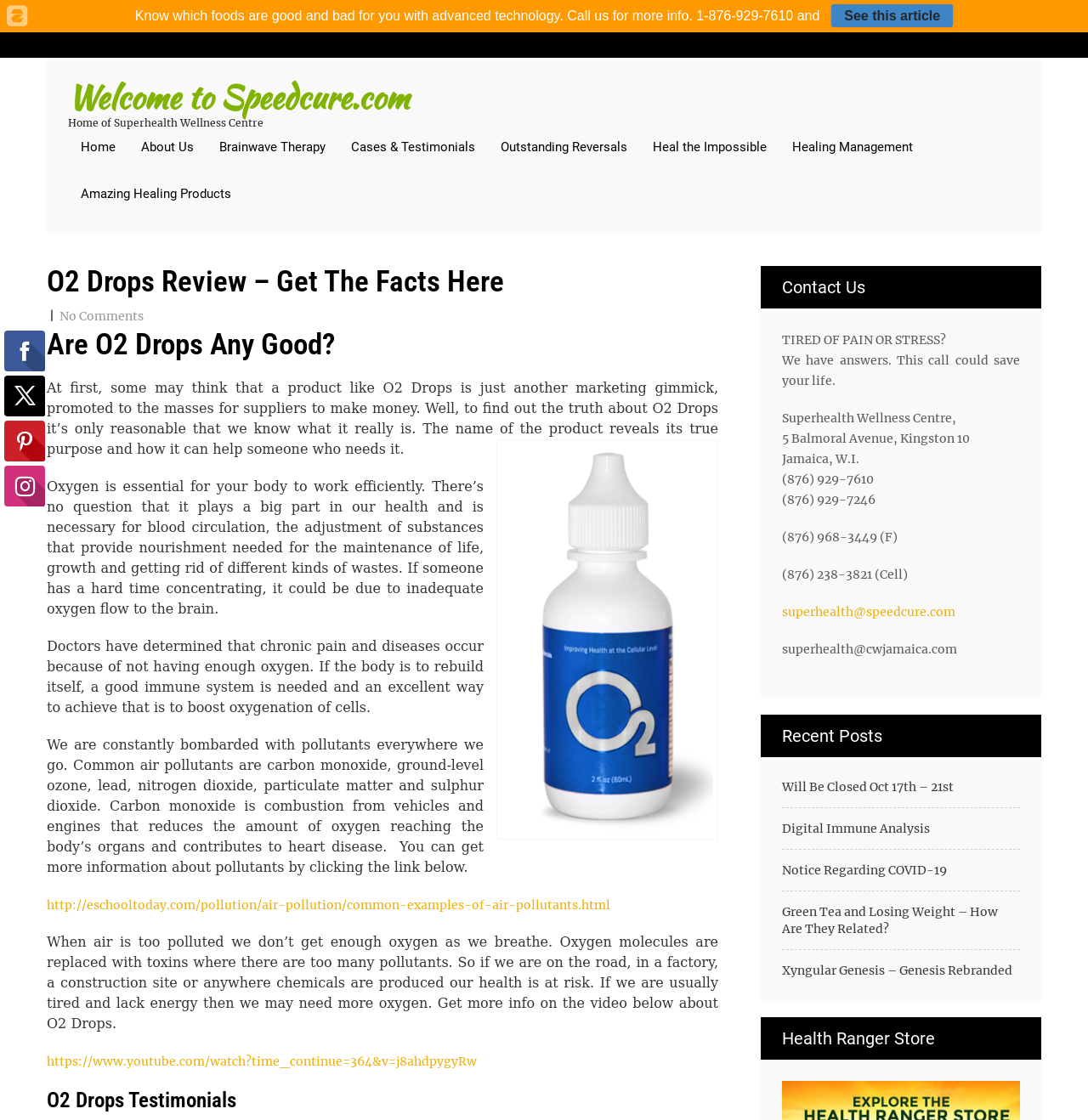Please identify the webpage's heading and generate its text content.

O2 Drops Review – Get The Facts Here